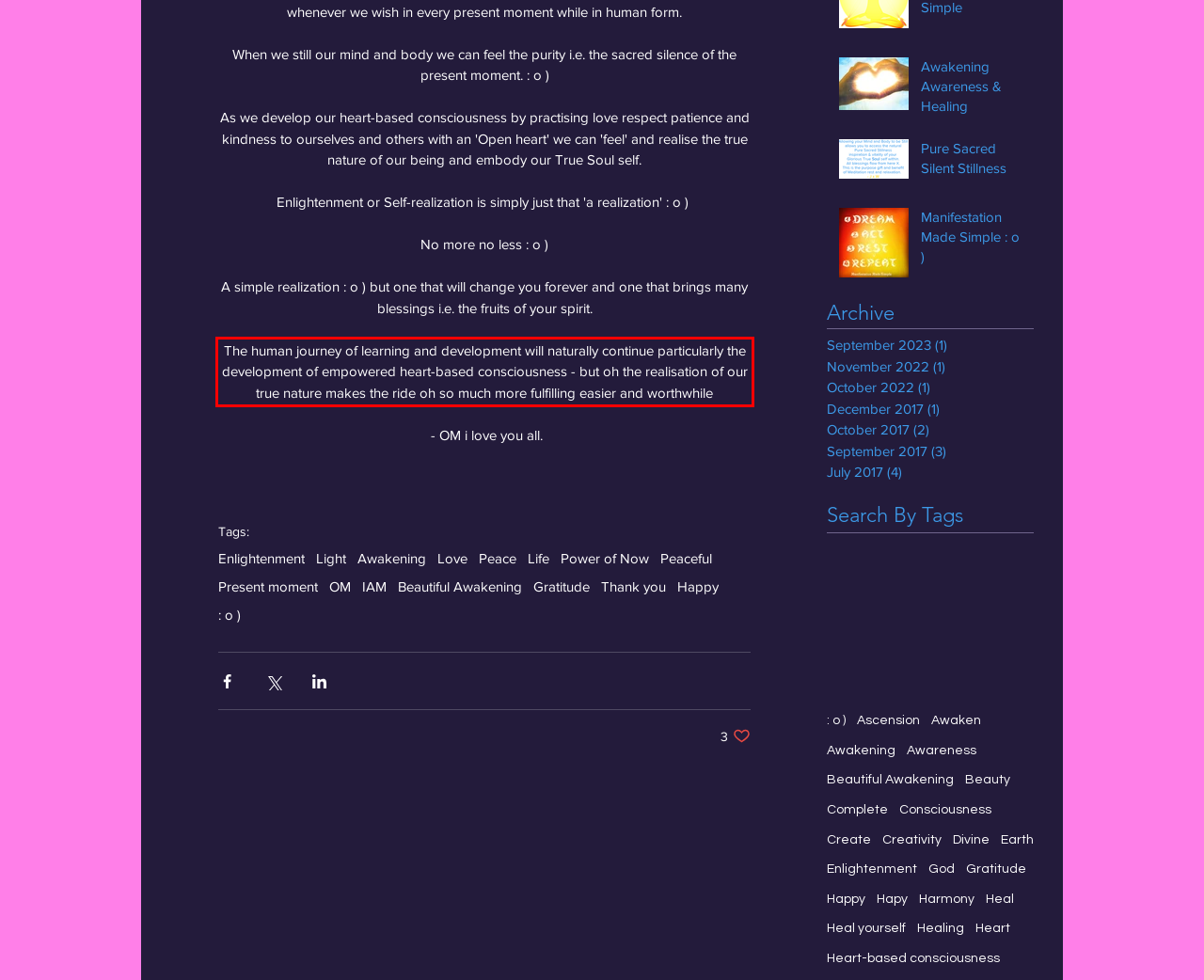Please extract the text content from the UI element enclosed by the red rectangle in the screenshot.

The human journey of learning and development will naturally continue particularly the development of empowered heart-based consciousness - but oh the realisation of our true nature makes the ride oh so much more fulfilling easier and worthwhile